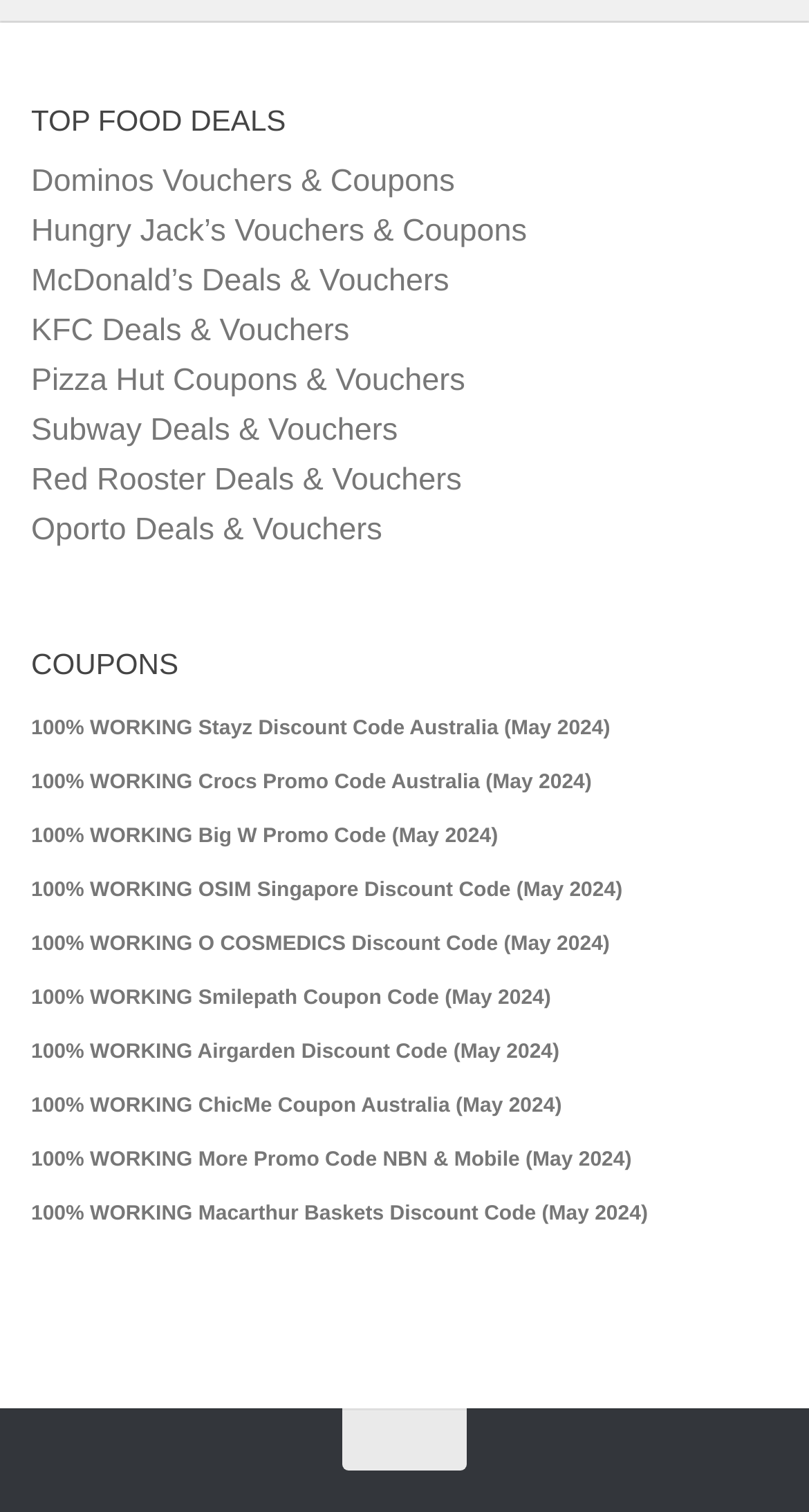Determine the bounding box coordinates of the region to click in order to accomplish the following instruction: "Explore TOP FOOD DEALS". Provide the coordinates as four float numbers between 0 and 1, specifically [left, top, right, bottom].

[0.038, 0.063, 0.962, 0.096]